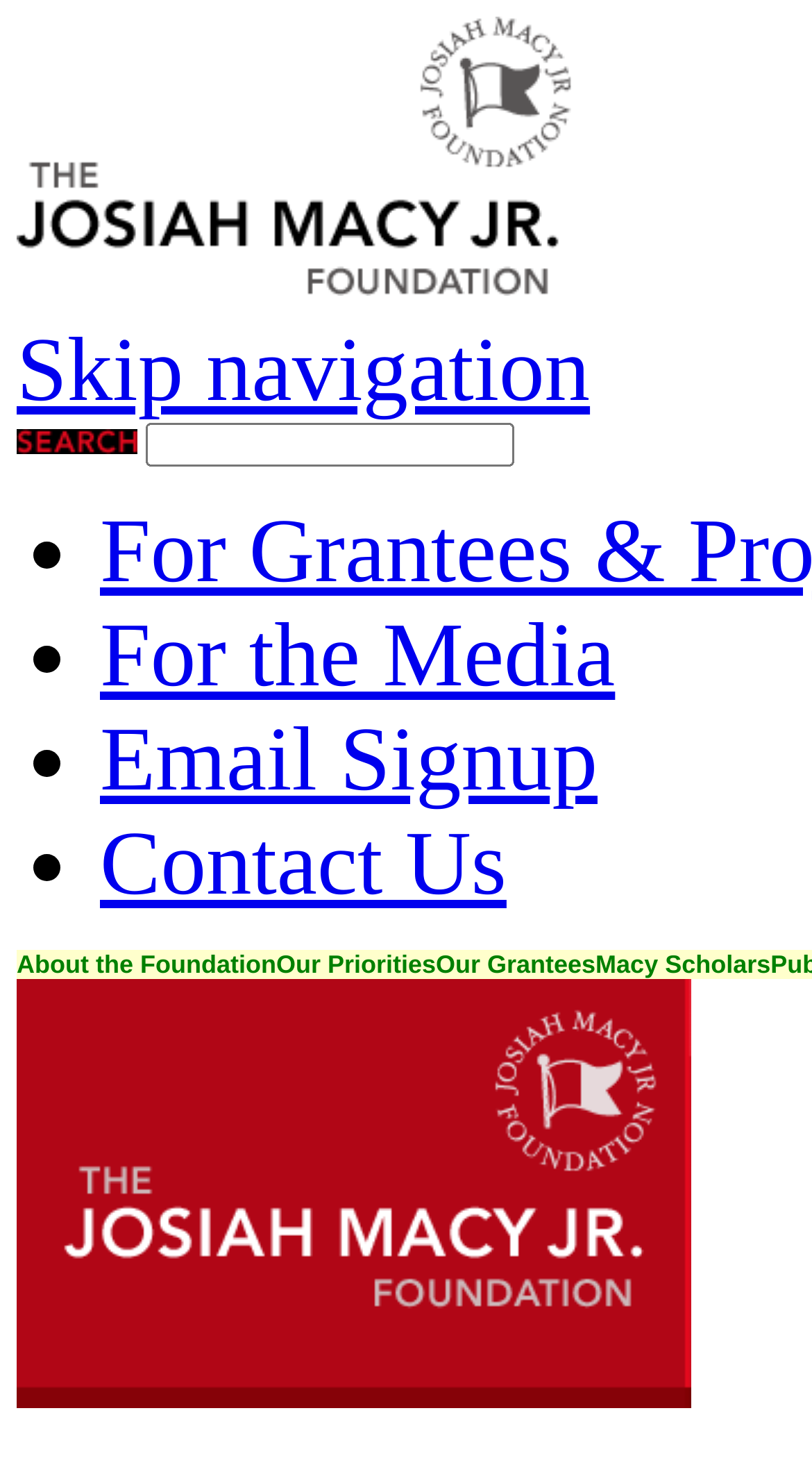Given the element description: "name="keywords" title="Search the site"", predict the bounding box coordinates of this UI element. The coordinates must be four float numbers between 0 and 1, given as [left, top, right, bottom].

[0.179, 0.287, 0.633, 0.317]